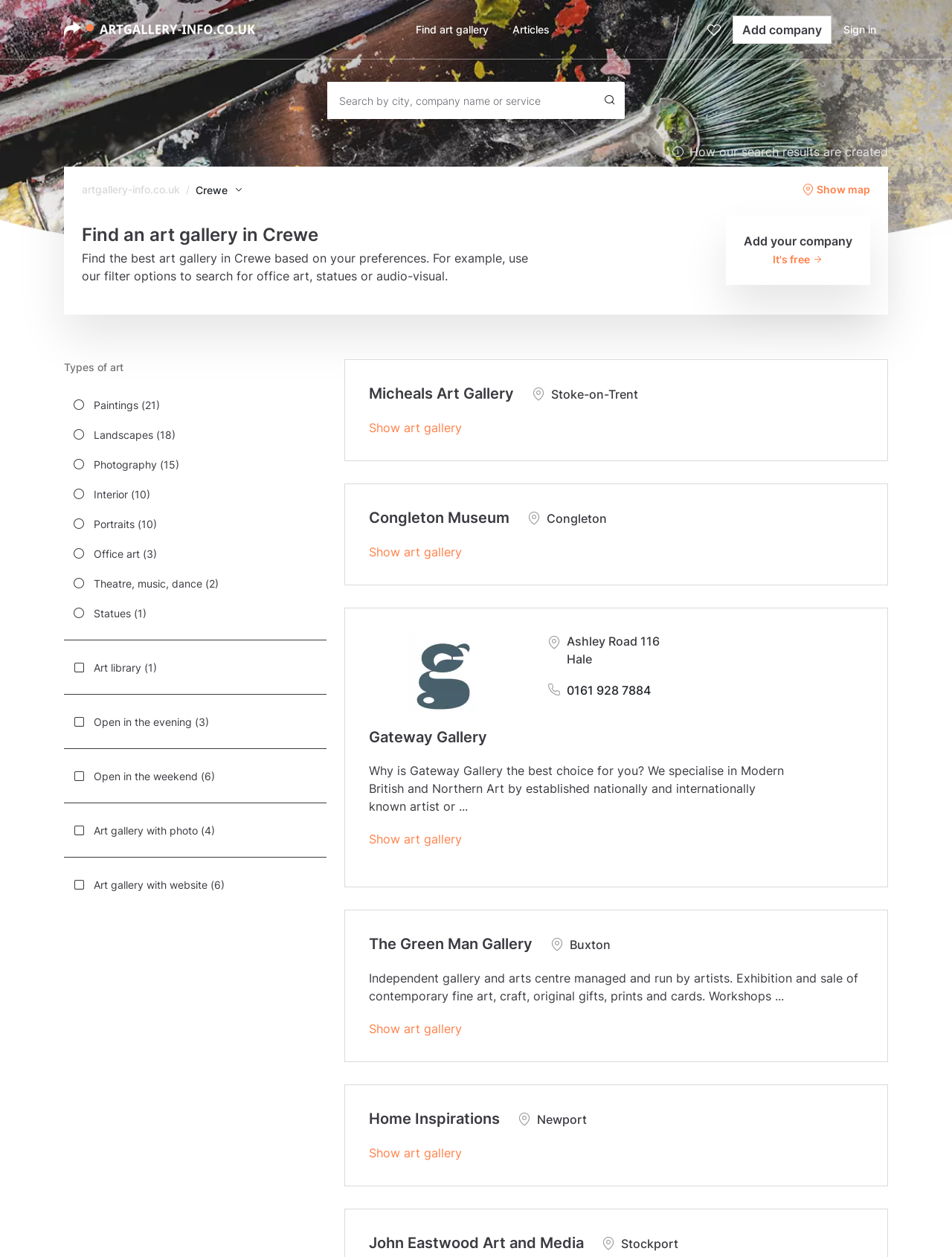Locate the bounding box coordinates of the clickable region necessary to complete the following instruction: "Follow on Facebook". Provide the coordinates in the format of four float numbers between 0 and 1, i.e., [left, top, right, bottom].

None